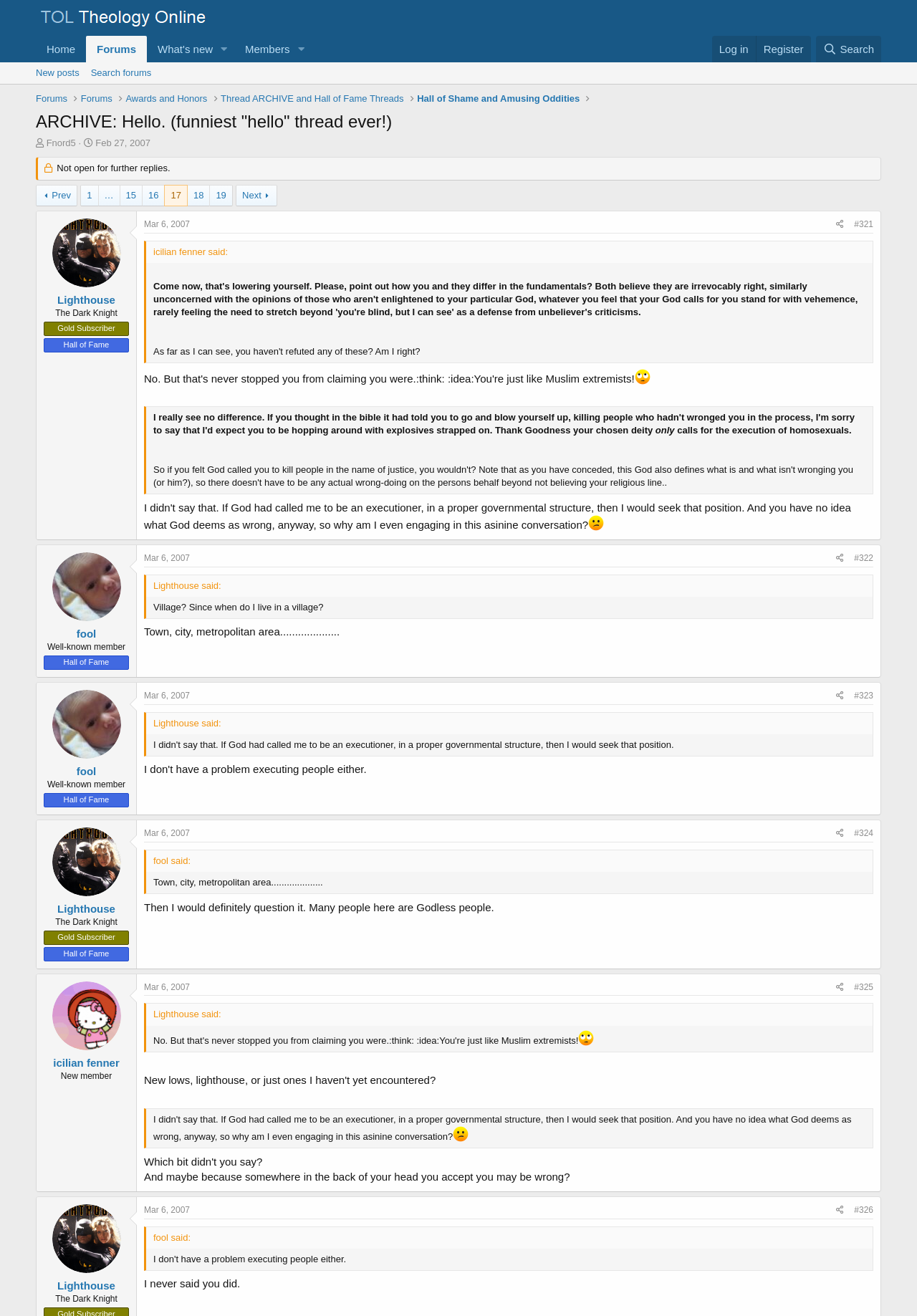What is the name of the thread starter?
Look at the image and answer with only one word or phrase.

Fnord5